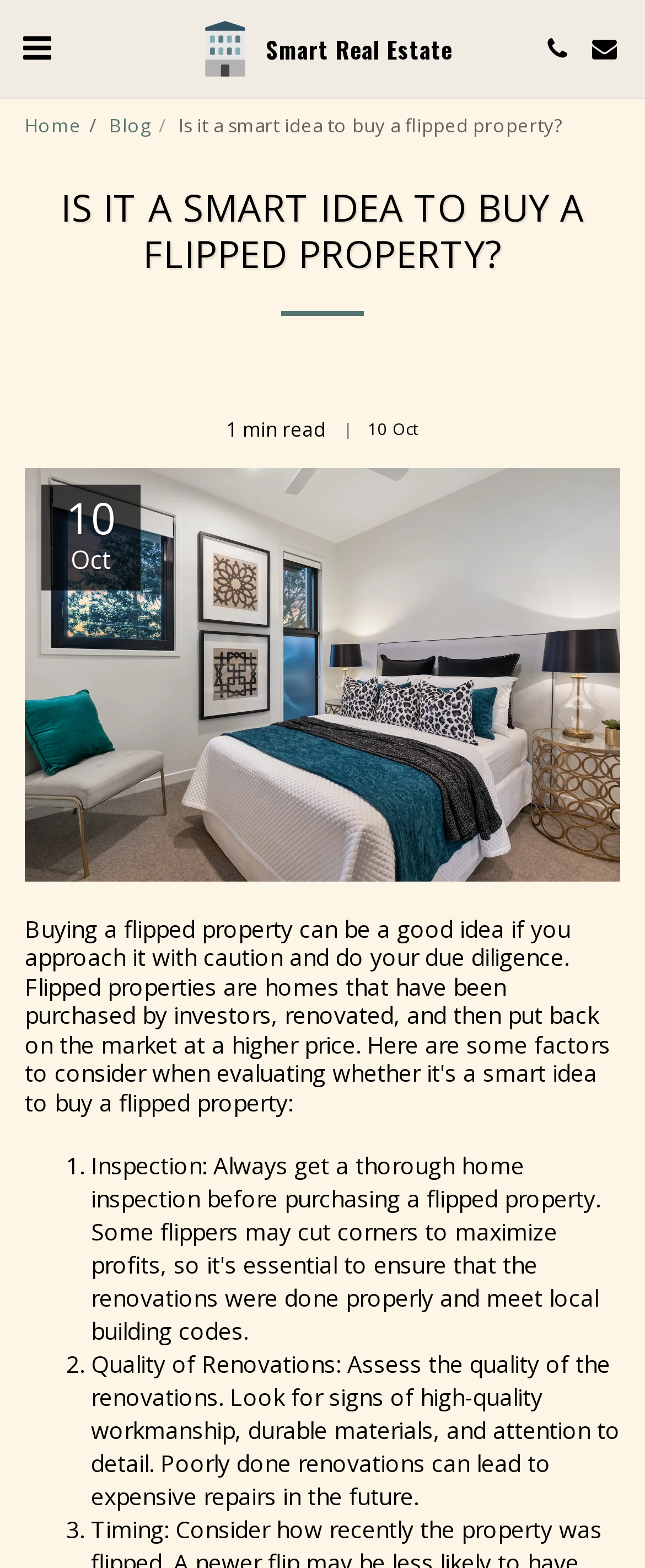Please locate and retrieve the main header text of the webpage.

IS IT A SMART IDEA TO BUY A FLIPPED PROPERTY?